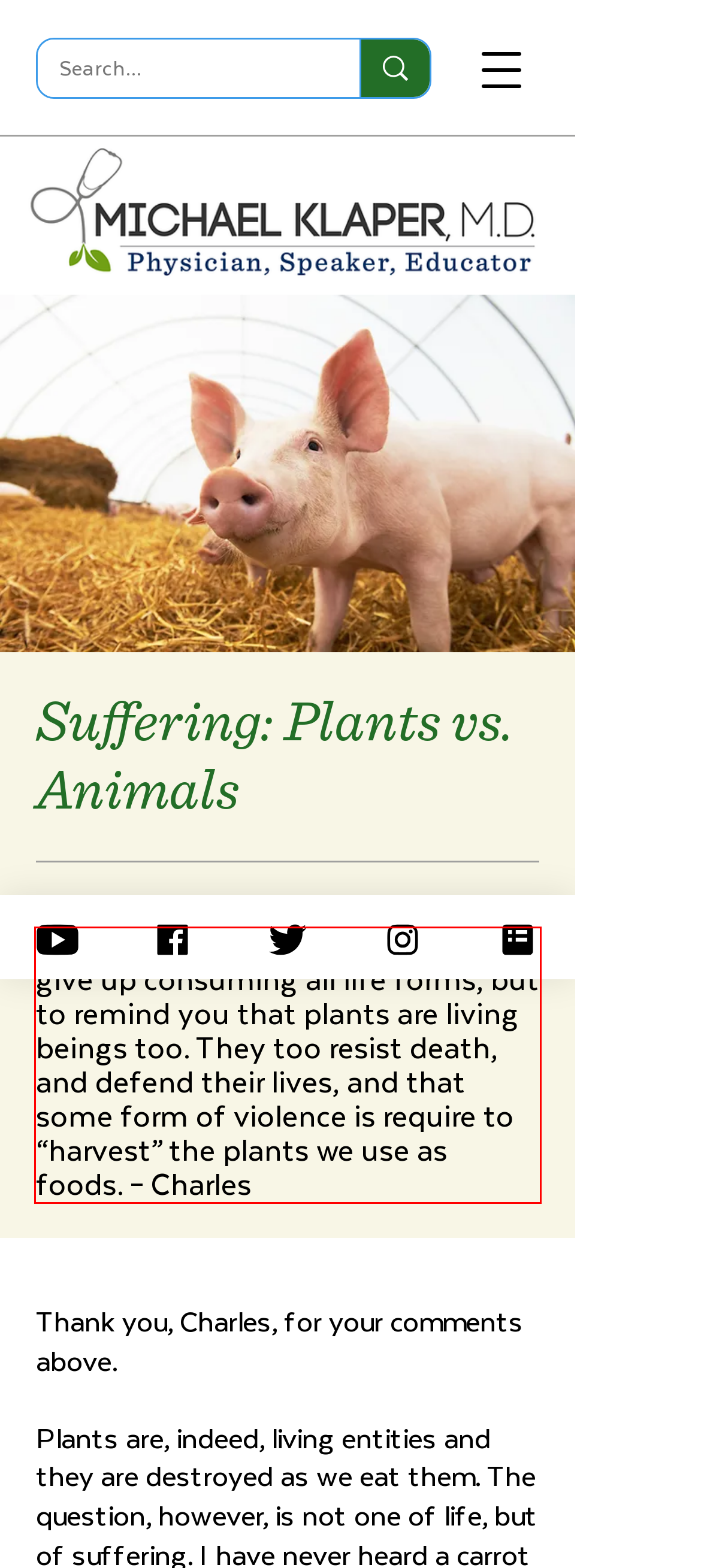There is a screenshot of a webpage with a red bounding box around a UI element. Please use OCR to extract the text within the red bounding box.

I’m not going to suggest that you give up consuming all life forms, but to remind you that plants are living beings too. They too resist death, and defend their lives, and that some form of violence is require to “harvest” the plants we use as foods. – Charles